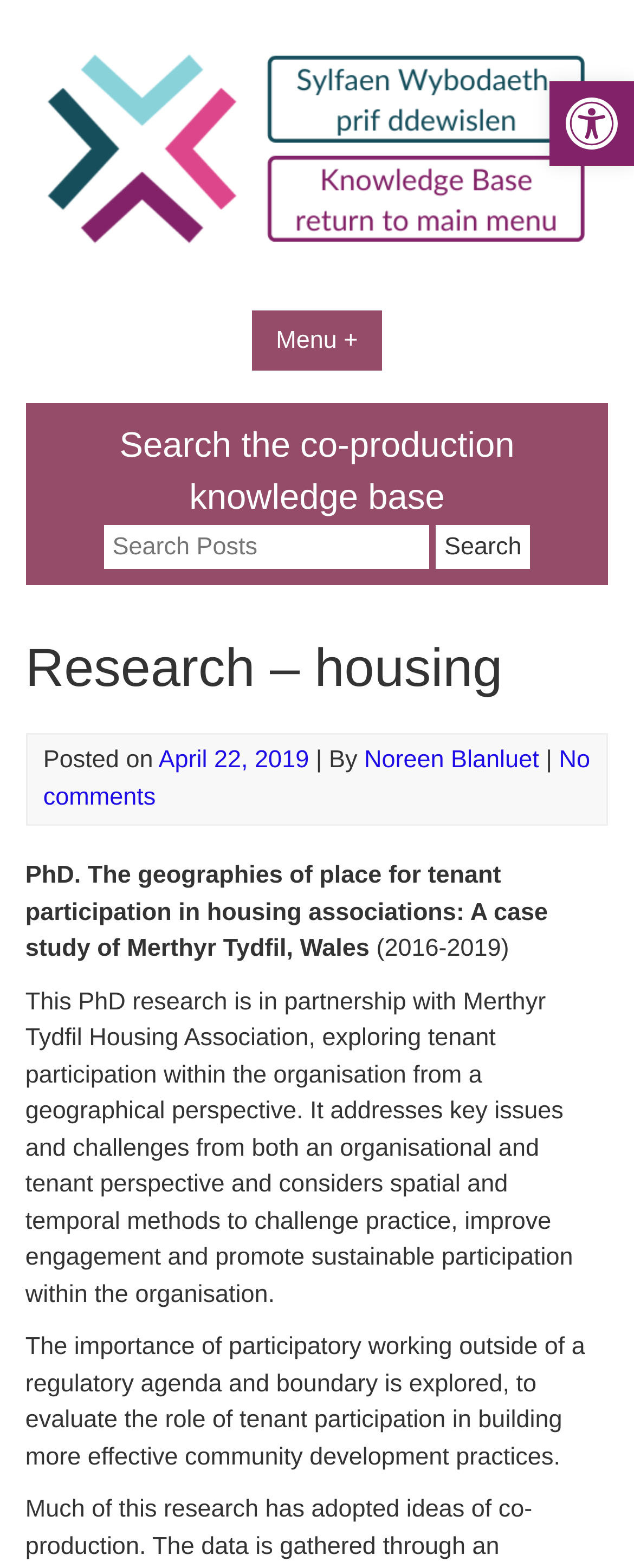Determine the bounding box coordinates of the clickable region to carry out the instruction: "Click on the menu".

[0.397, 0.197, 0.603, 0.236]